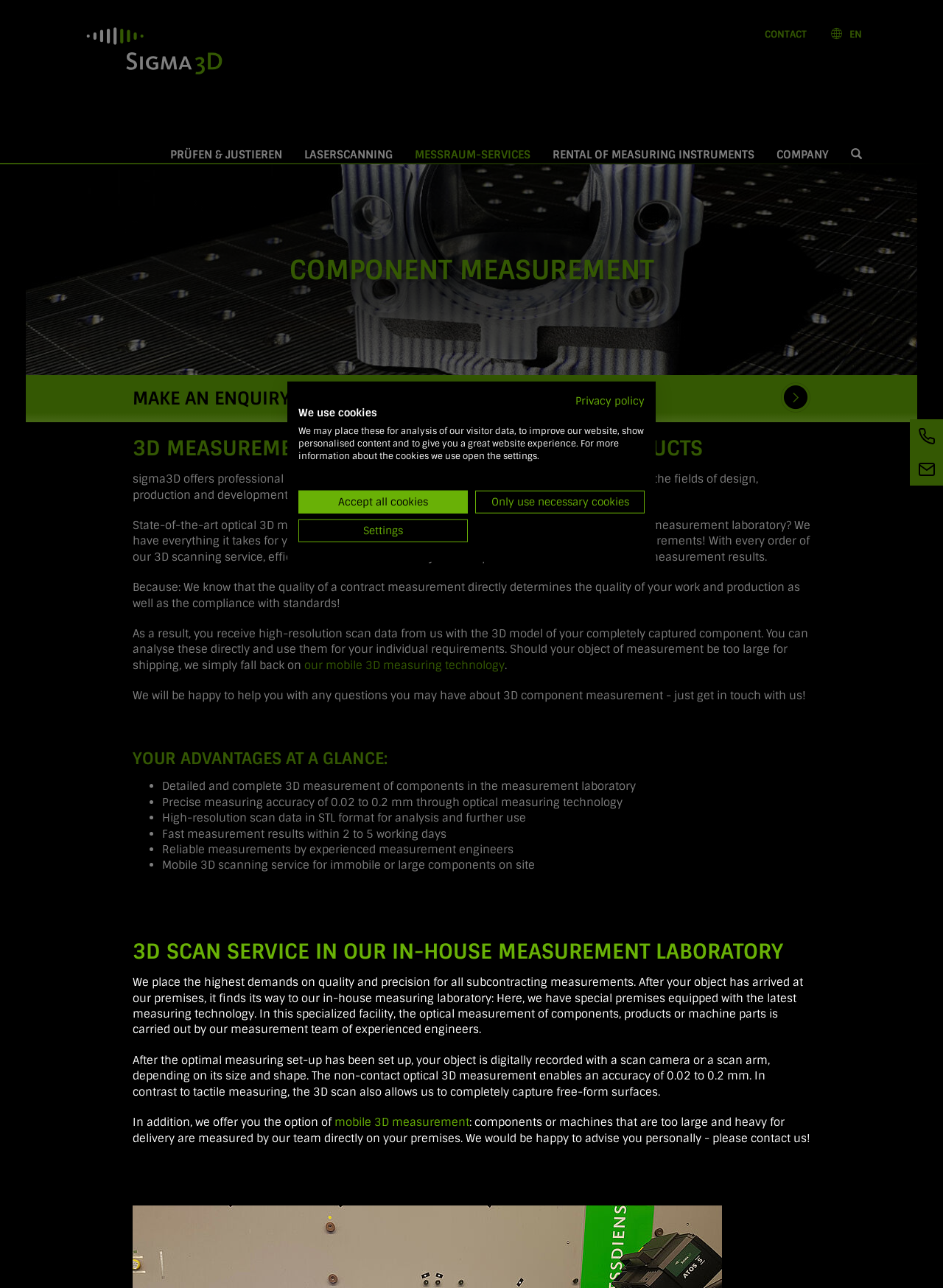Given the description "Home", provide the bounding box coordinates of the corresponding UI element.

None